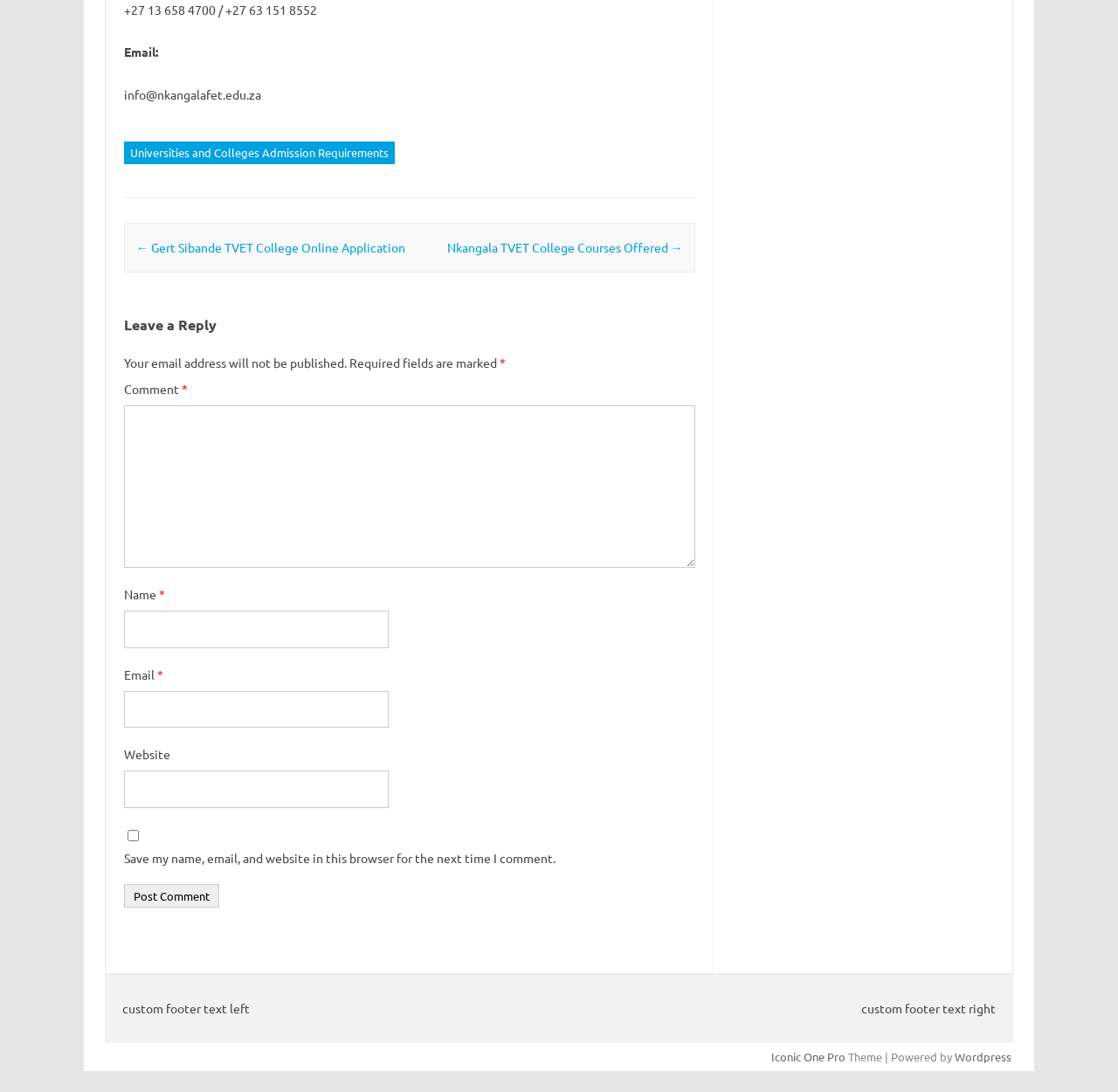Find and provide the bounding box coordinates for the UI element described with: "Wordpress".

[0.854, 0.961, 0.905, 0.975]